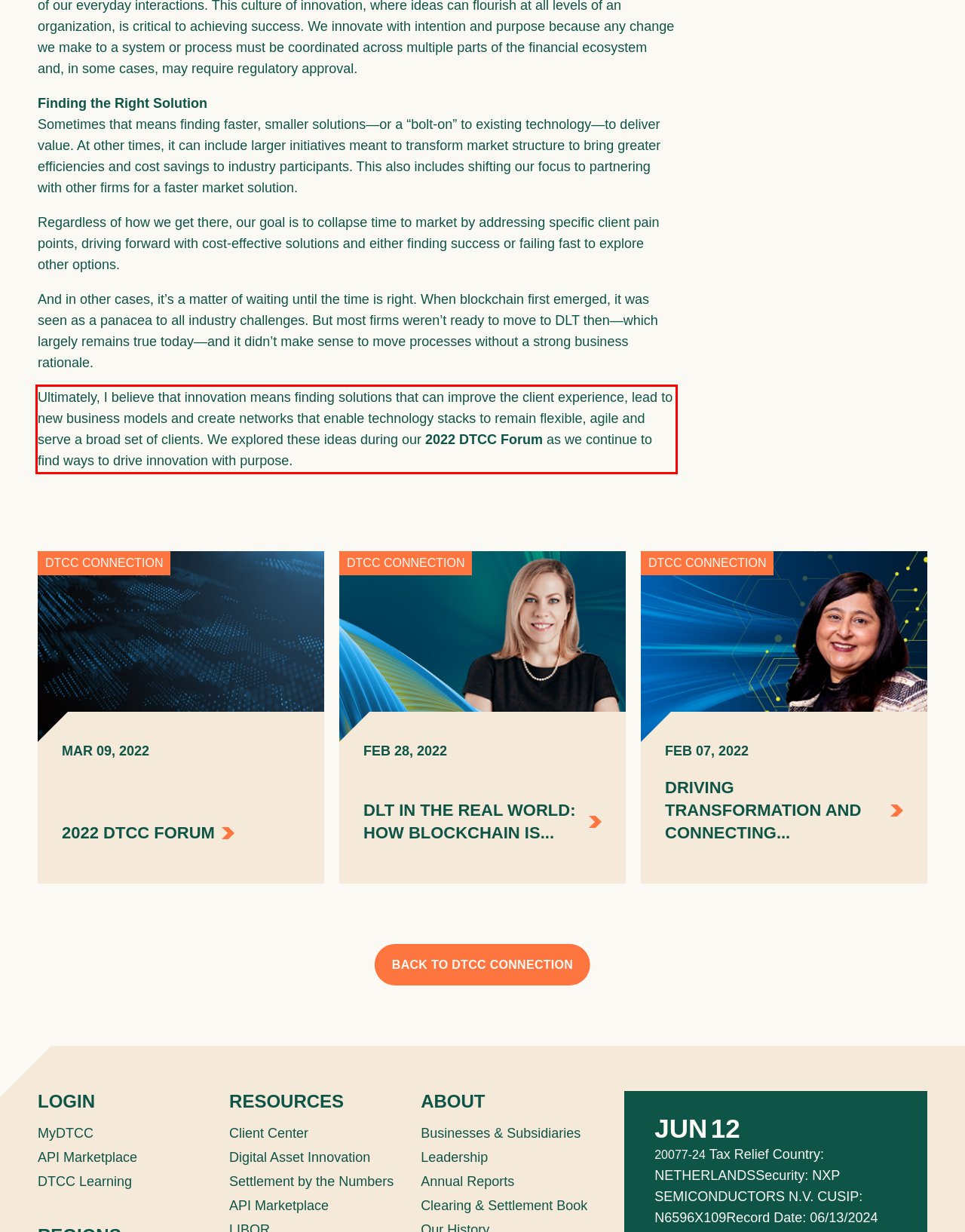Identify the text within the red bounding box on the webpage screenshot and generate the extracted text content.

Ultimately, I believe that innovation means finding solutions that can improve the client experience, lead to new business models and create networks that enable technology stacks to remain flexible, agile and serve a broad set of clients. We explored these ideas during our 2022 DTCC Forum as we continue to find ways to drive innovation with purpose.